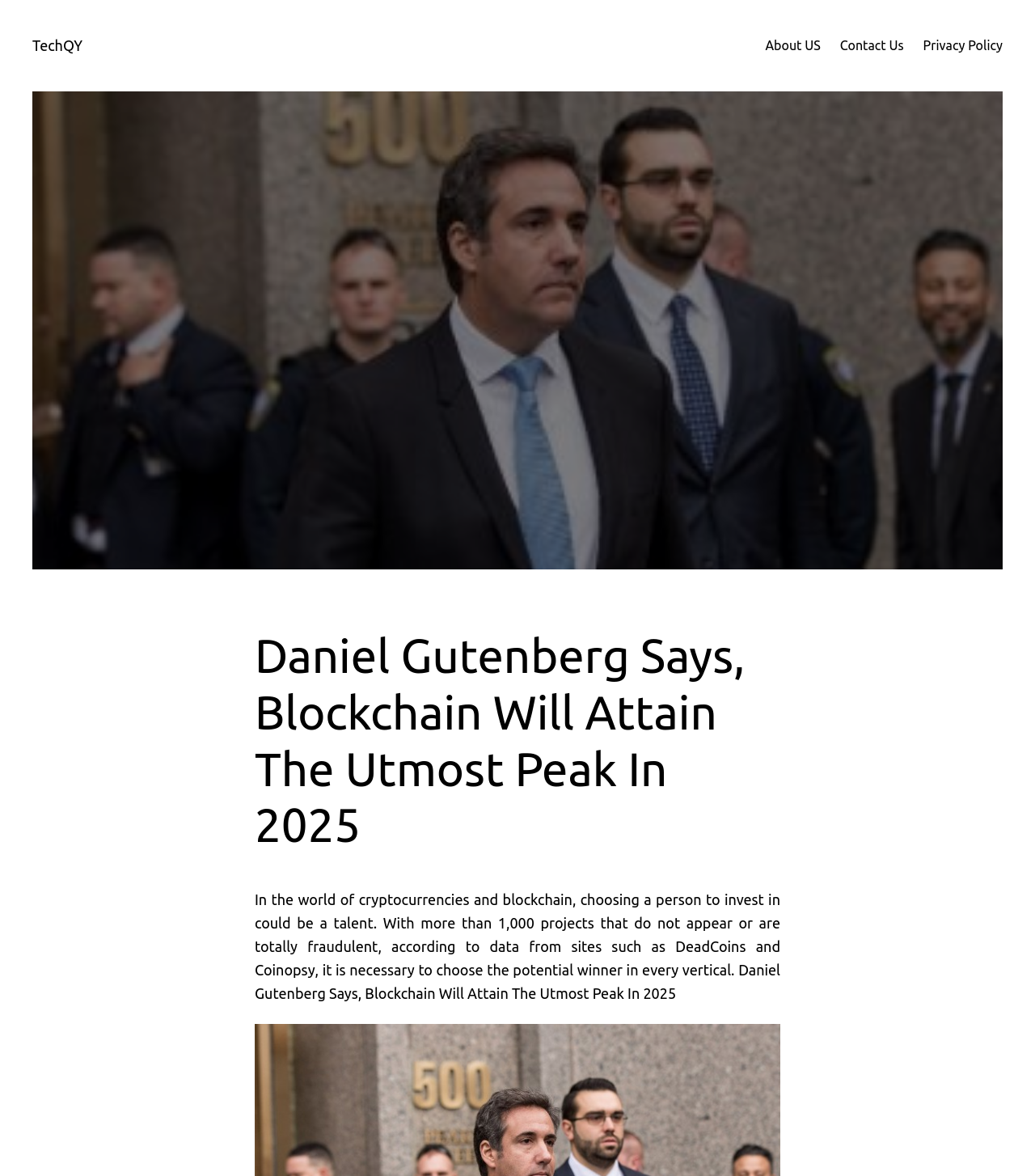Your task is to find and give the main heading text of the webpage.

Daniel Gutenberg Says, Blockchain Will Attain The Utmost Peak In 2025